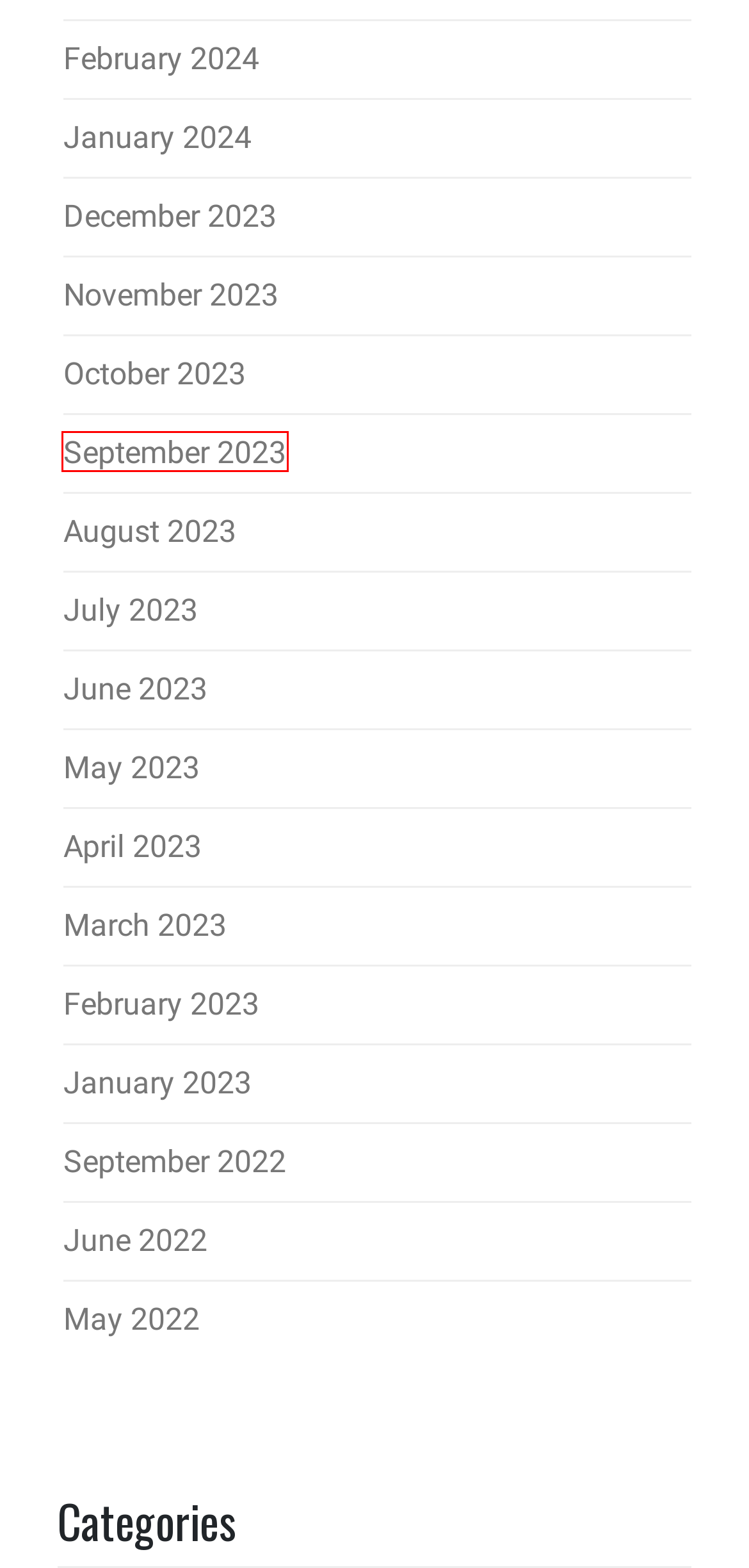You are provided with a screenshot of a webpage that includes a red rectangle bounding box. Please choose the most appropriate webpage description that matches the new webpage after clicking the element within the red bounding box. Here are the candidates:
A. August 2023 - The Realty Paper
B. September 2023 - The Realty Paper
C. February 2023 - The Realty Paper
D. February 2024 - The Realty Paper
E. October 2023 - The Realty Paper
F. November 2023 - The Realty Paper
G. January 2023 - The Realty Paper
H. June 2022 - The Realty Paper

B